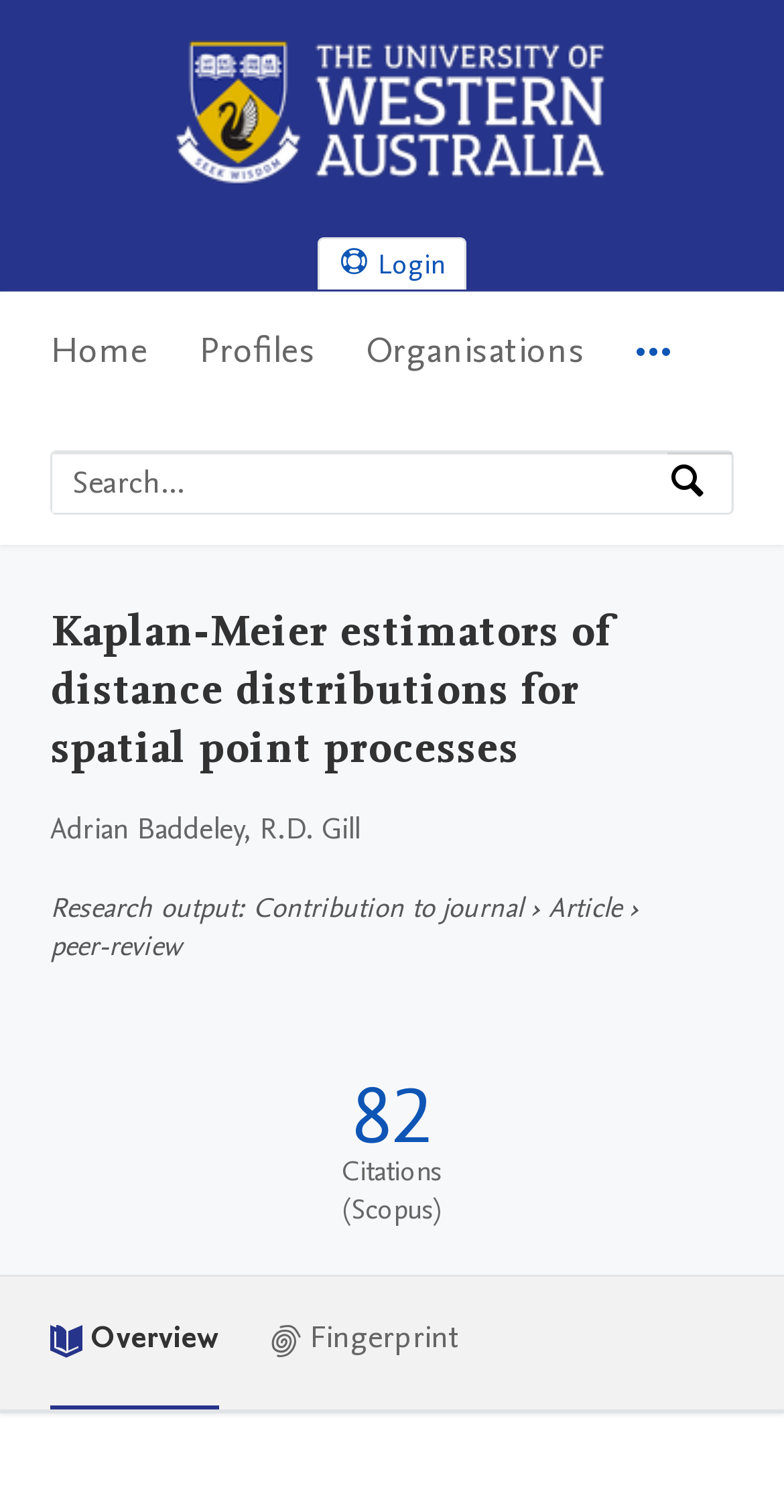Using the information from the screenshot, answer the following question thoroughly:
How many citations are there according to Scopus?

I found the answer by looking at the publication metrics section, where it says 'Source: Scopus: 82'.